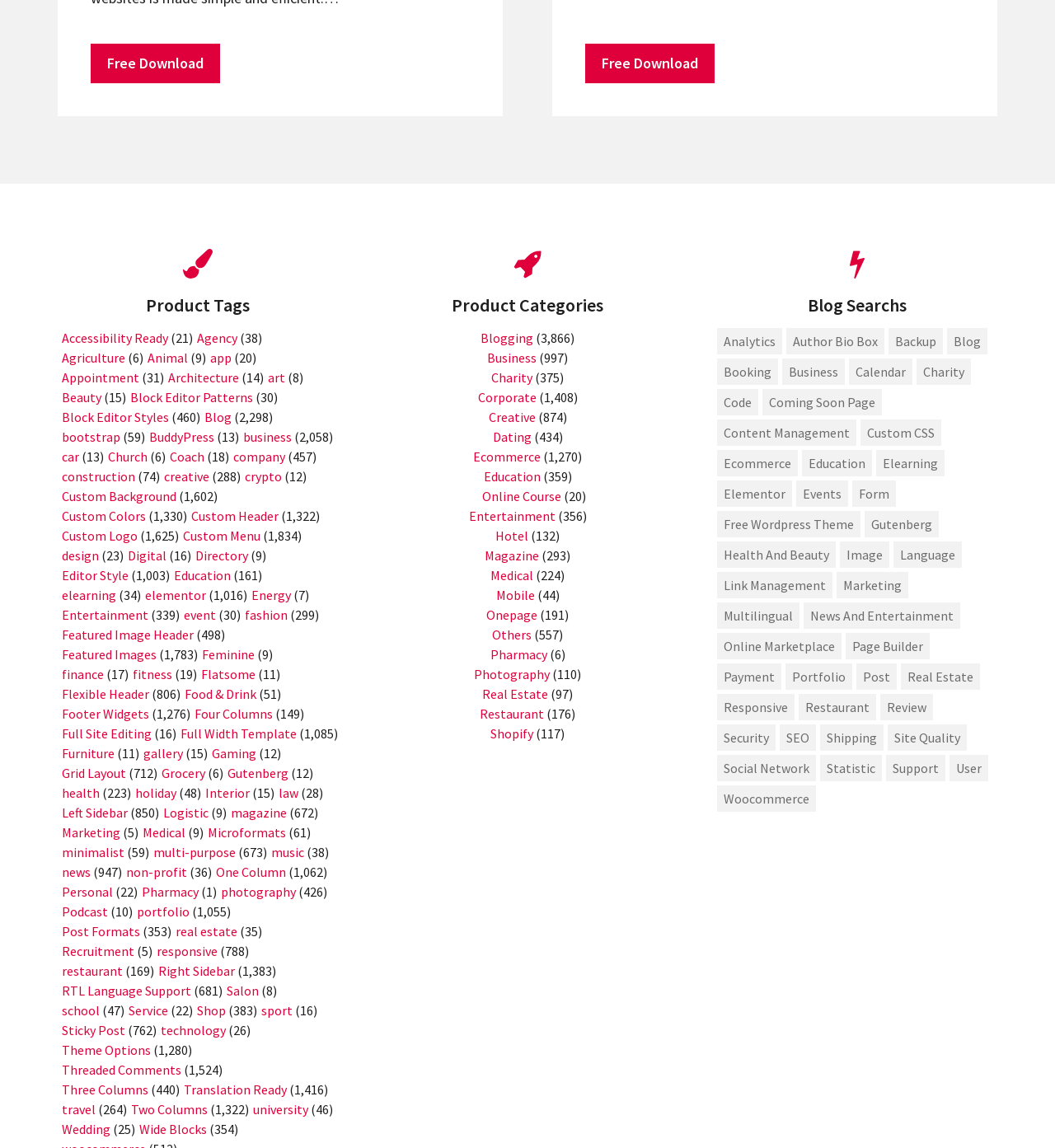Give a concise answer using one word or a phrase to the following question:
What is the category with the fewest items?

Church